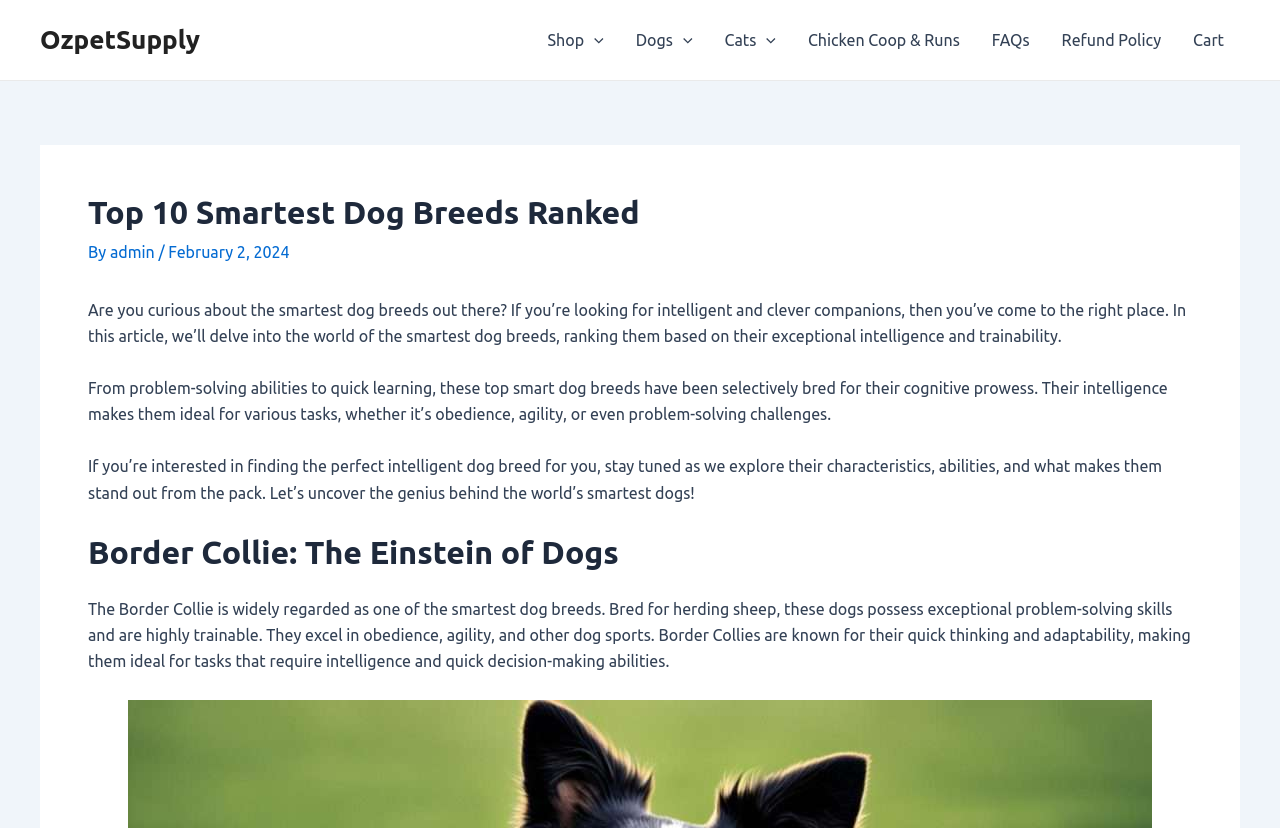Answer the question with a single word or phrase: 
How many menu items are under 'Site Navigation'?

7